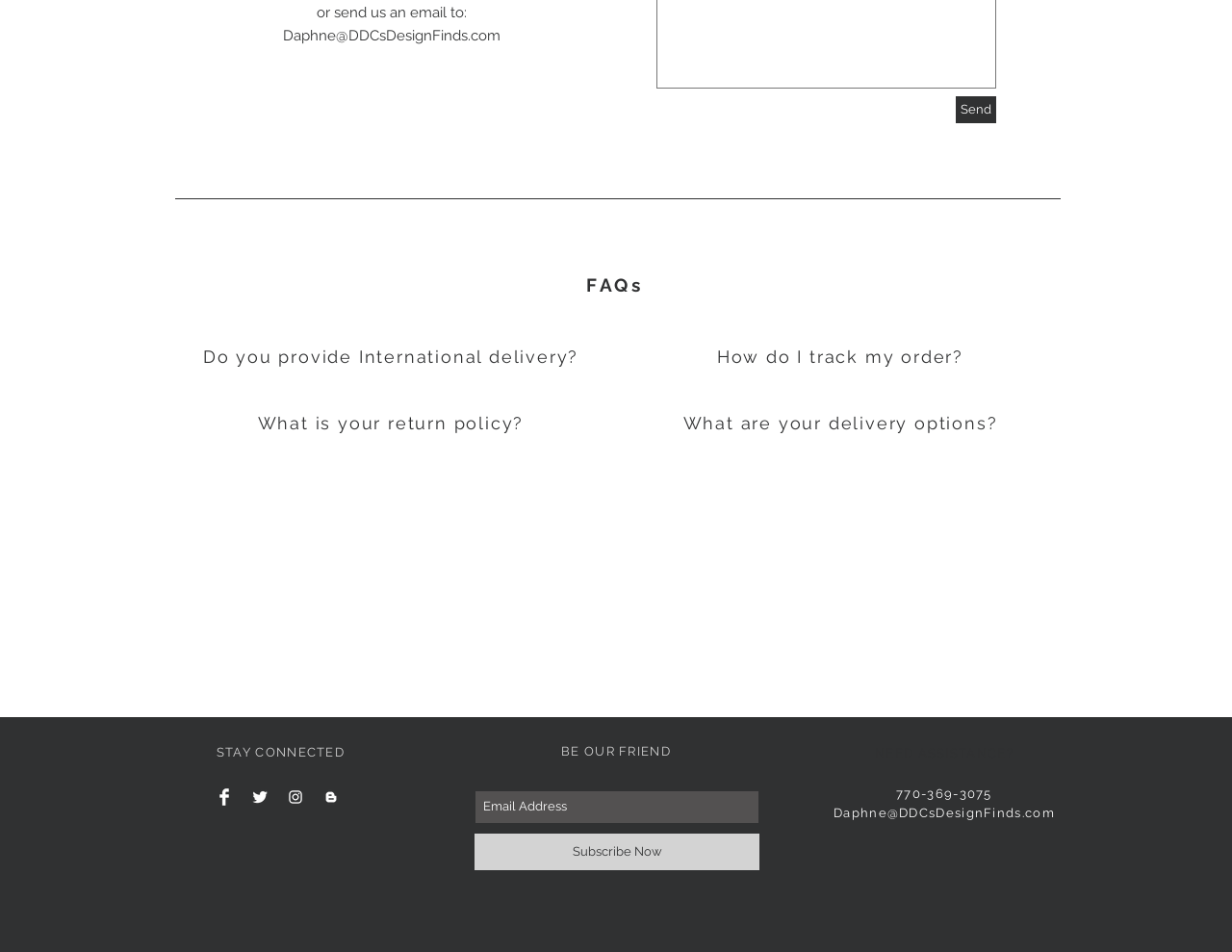Identify the bounding box of the UI element described as follows: "Subscribe Now". Provide the coordinates as four float numbers in the range of 0 to 1 [left, top, right, bottom].

[0.385, 0.876, 0.616, 0.914]